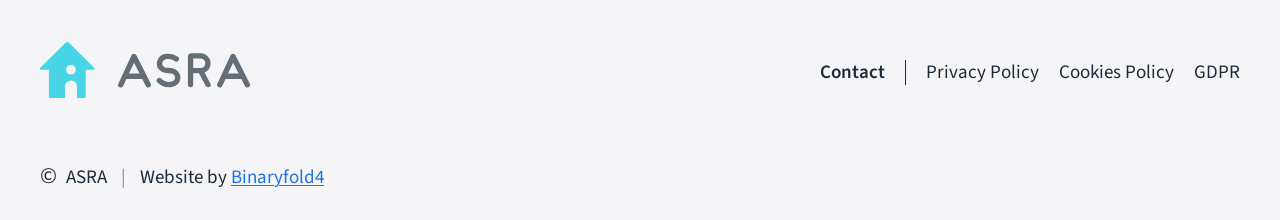Use a single word or phrase to answer the question:
What is the logo of ASRA?

ASRA logo